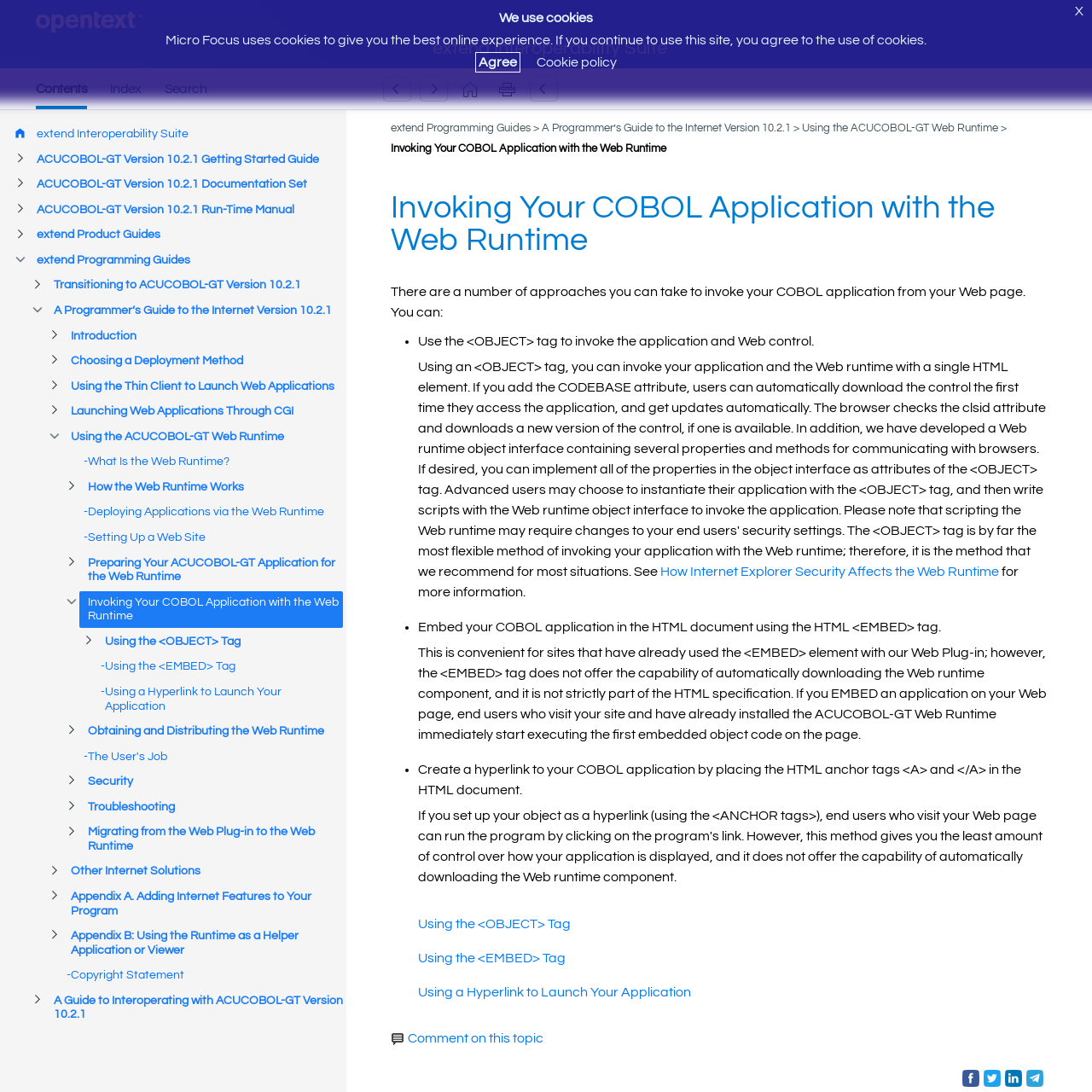What is the purpose of the Interoperability Suite?
Refer to the image and provide a one-word or short phrase answer.

extend